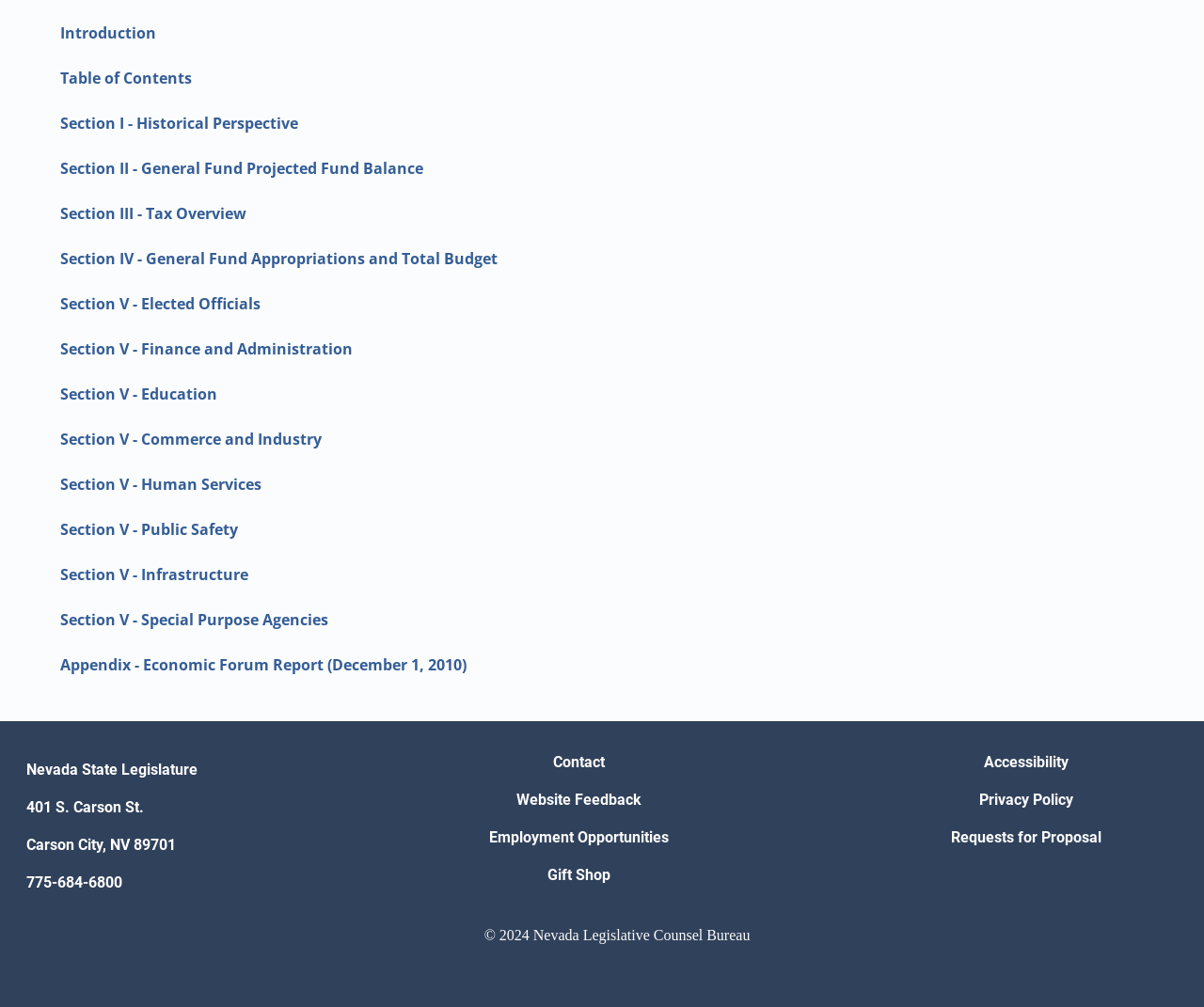Provide the bounding box coordinates of the UI element this sentence describes: "Food".

None